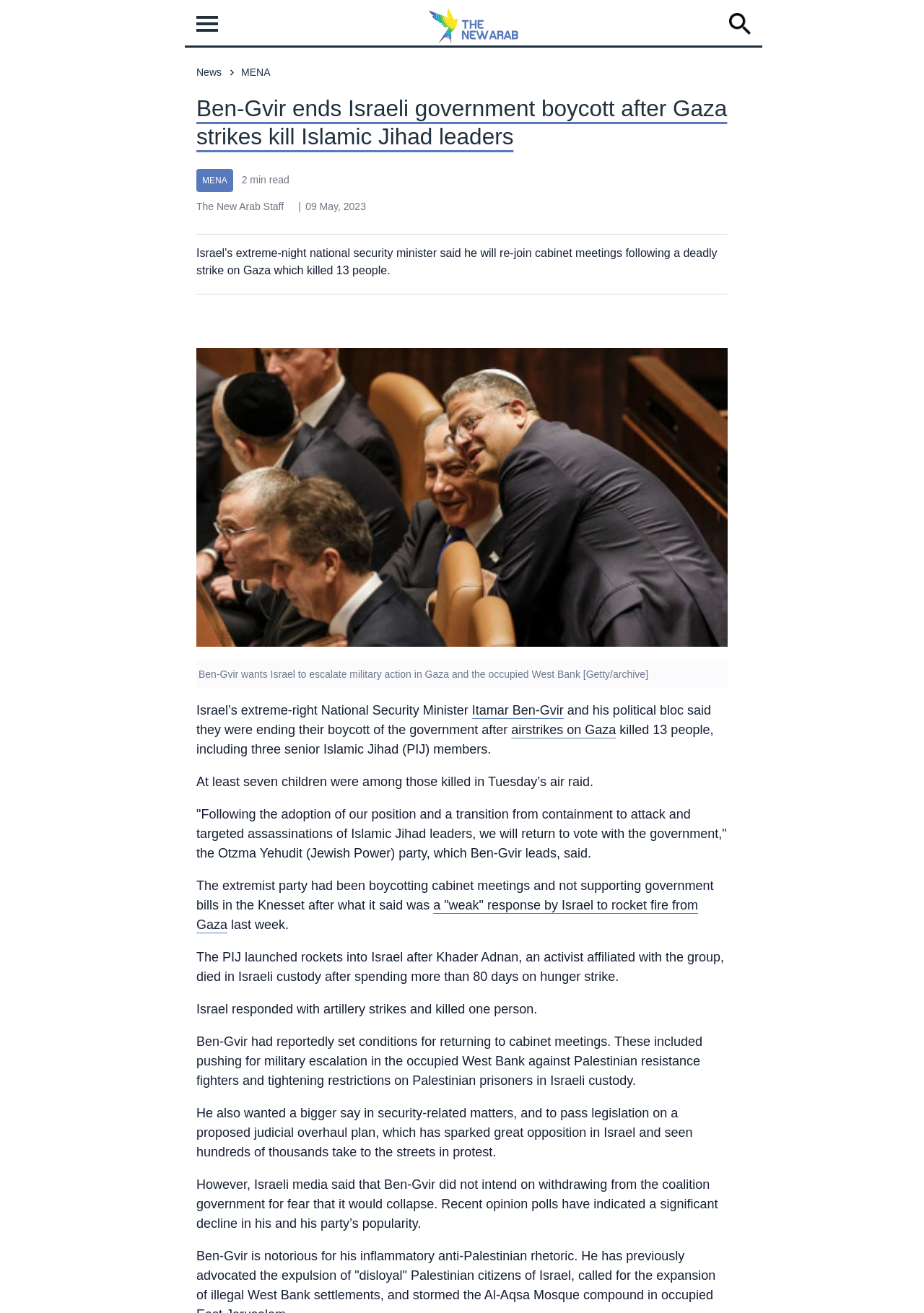What is the date of the news article?
Could you please answer the question thoroughly and with as much detail as possible?

Based on the webpage content, the date of the news article is 09 May, 2023, which is mentioned in the article as the date of the events described.